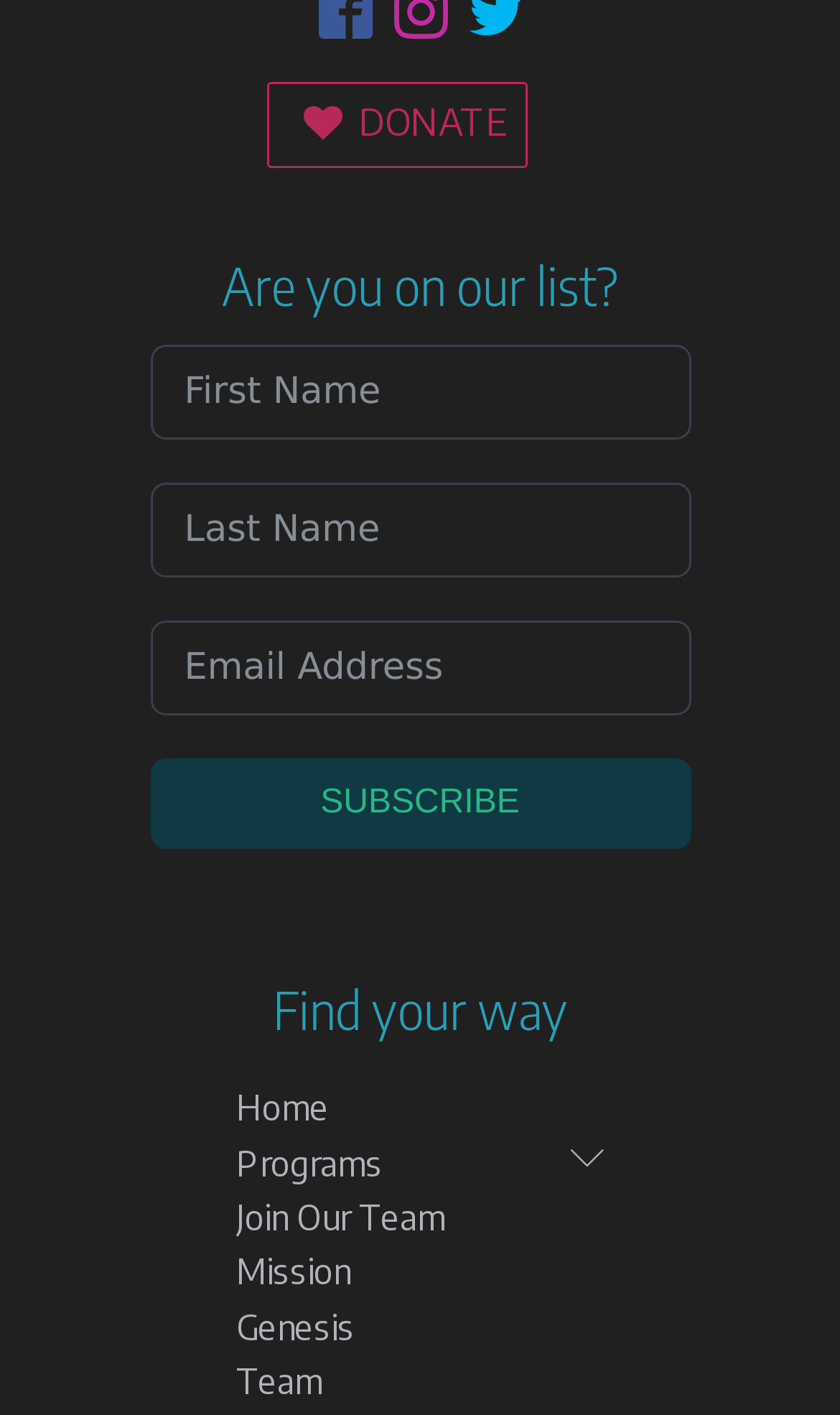Bounding box coordinates should be provided in the format (top-left x, top-left y, bottom-right x, bottom-right y) with all values between 0 and 1. Identify the bounding box for this UI element: Mission

[0.281, 0.878, 0.719, 0.917]